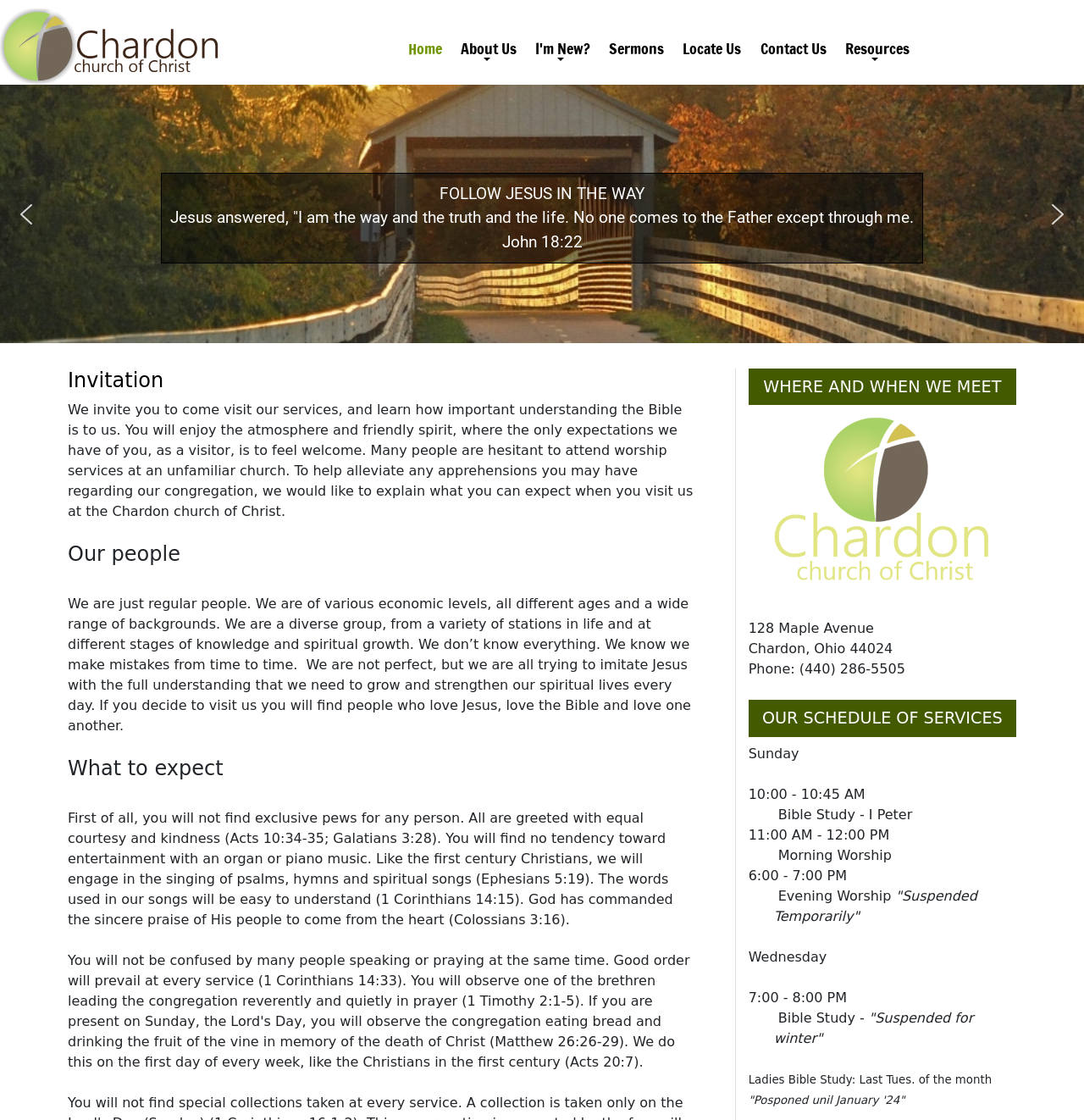Summarize the webpage with a detailed and informative caption.

The webpage is about the Chardon Church of Christ in Chardon, Ohio. At the top, there is a logo image of the church, followed by a navigation menu with links to "Home", "About Us", "I'm New?", "Sermons", "Locate Us", "Contact Us", and "Resources".

Below the navigation menu, there is a large image with a caption "FOLLOW JESUS IN THE WAY" and a quote from John 18:22. On the left side of the image, there are two arrow buttons, one pointing to the previous image and one pointing to the next image.

The main content of the webpage is divided into three sections. The first section, titled "Invitation", invites visitors to attend the church's services and describes the atmosphere and expectations. The second section, titled "Our people", describes the church members as regular people from various backgrounds who are trying to imitate Jesus. The third section, titled "What to expect", explains what visitors can expect during the services, including the singing of psalms, hymns, and spiritual songs.

On the right side of the webpage, there is a section titled "WHERE AND WHEN WE MEET", which provides the church's address, phone number, and schedule of services. The schedule includes Sunday morning Bible study and worship, Sunday evening worship, and Wednesday evening Bible study. There are also notes about some activities being suspended temporarily or postponed until a later date.

Overall, the webpage provides an introduction to the Chardon Church of Christ, its people, and its services, as well as practical information about visiting the church.